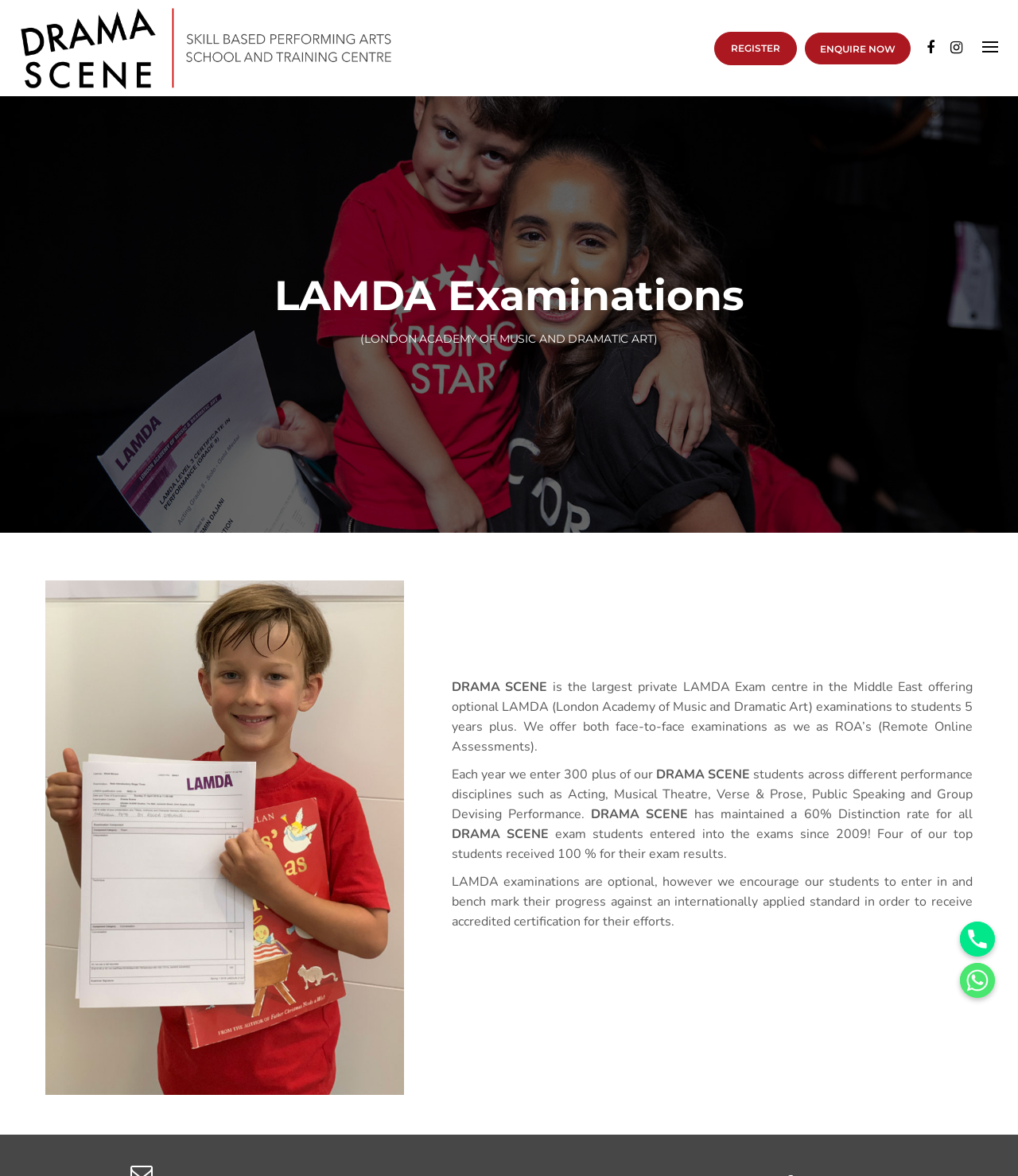Refer to the screenshot and answer the following question in detail:
What is the name of the largest private LAMDA Exam center in the Middle East?

The answer can be found in the StaticText element with the text 'DRAMA SCENE is the largest private LAMDA Exam centre in the Middle East offering optional LAMDA (London Academy of Music and Dramatic Art) examinations to students 5 years plus.'